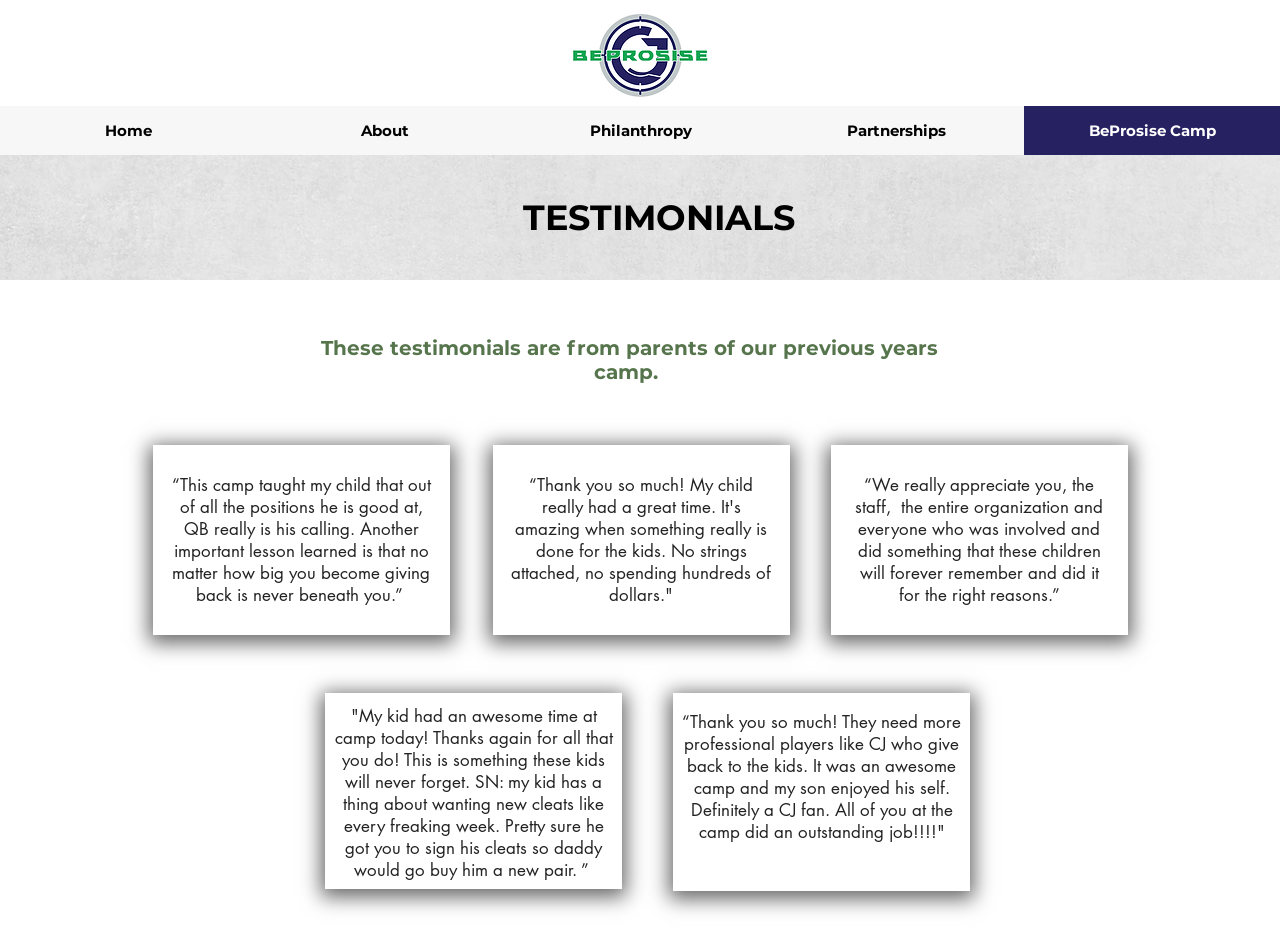What is the topic of the testimonials on this page?
Look at the image and respond with a one-word or short-phrase answer.

CJ Prosise's camp